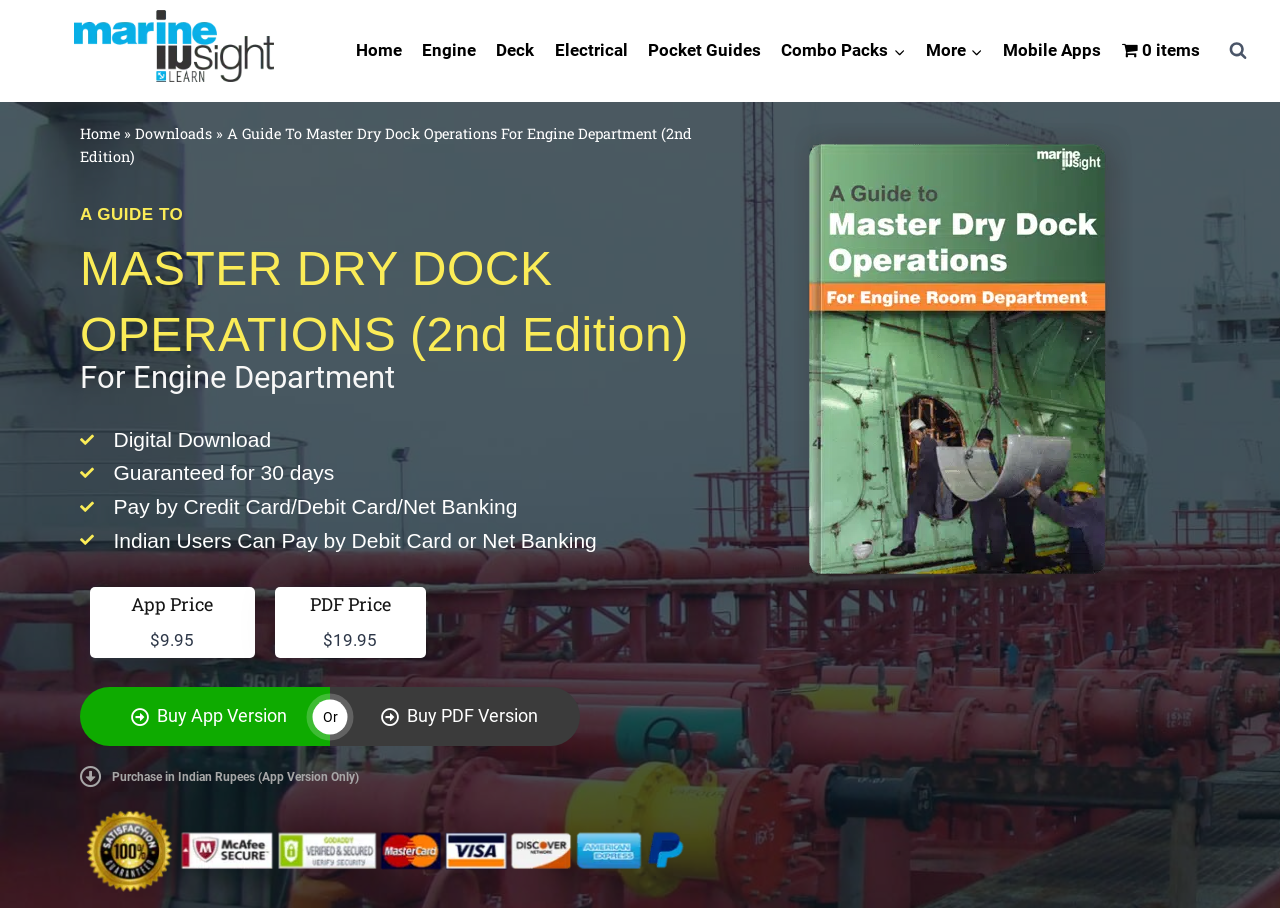Answer the question using only one word or a concise phrase: How many navigation links are there?

8